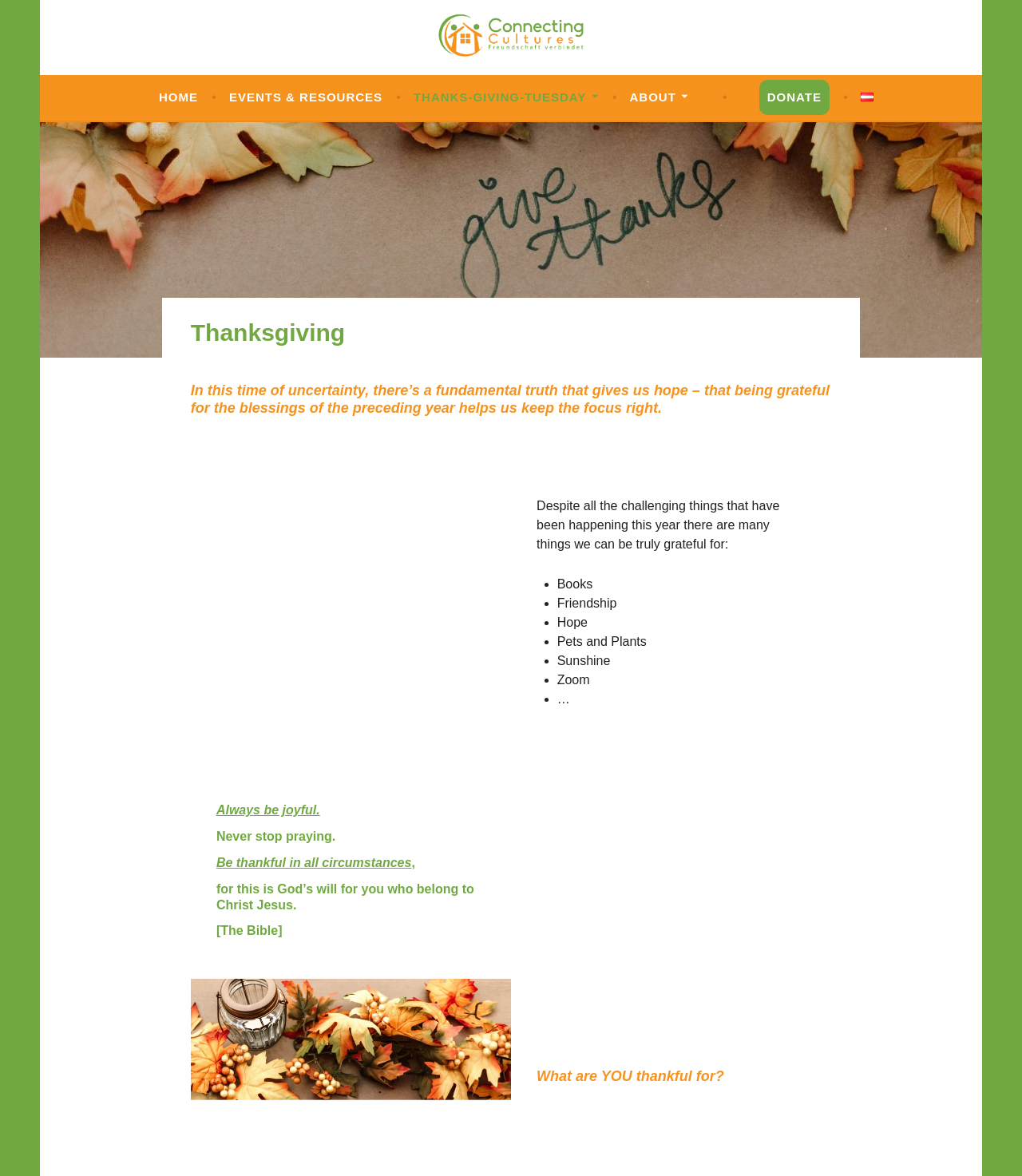Using the provided element description: "coach", determine the bounding box coordinates of the corresponding UI element in the screenshot.

None